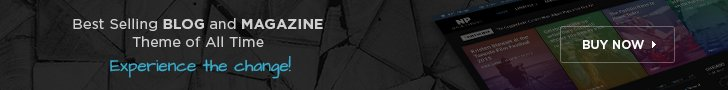What is the purpose of the 'BUY NOW' button?
Based on the image content, provide your answer in one word or a short phrase.

To invite immediate action